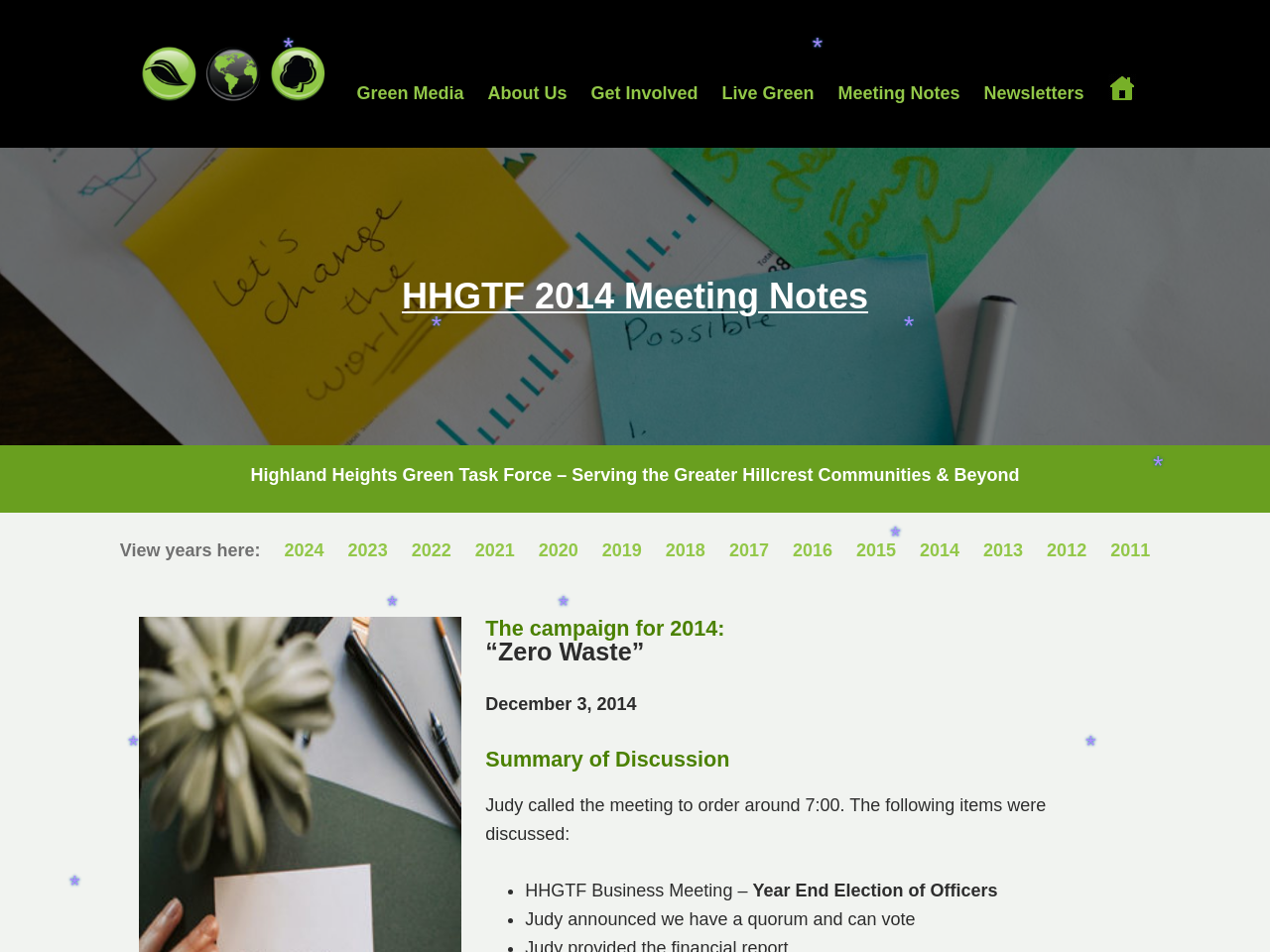Determine the bounding box coordinates of the clickable region to carry out the instruction: "View the '2014' meeting notes".

[0.724, 0.575, 0.756, 0.582]